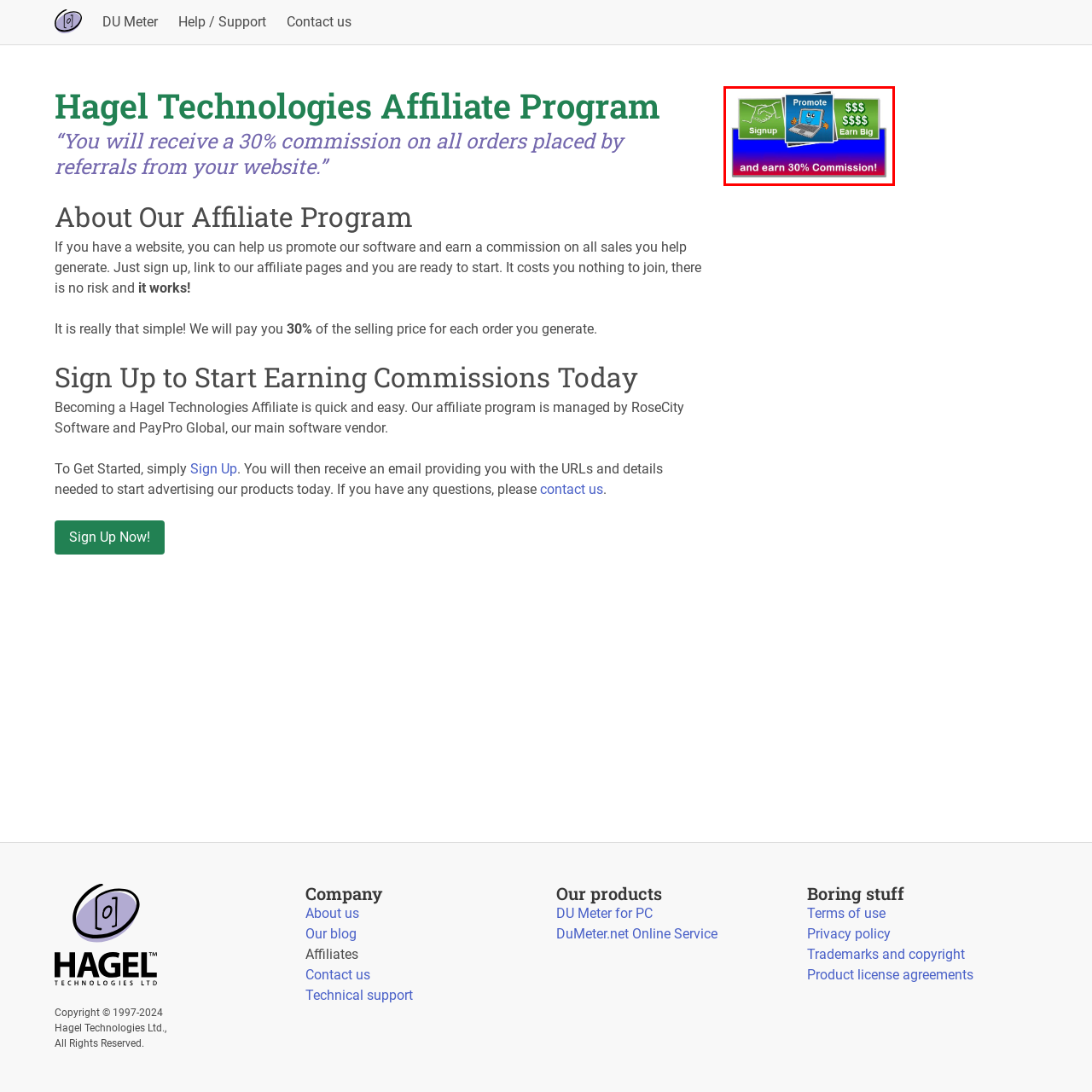What is the benefit of participating in the program?
Analyze the image segment within the red bounding box and respond to the question using a single word or brief phrase.

Earn Big